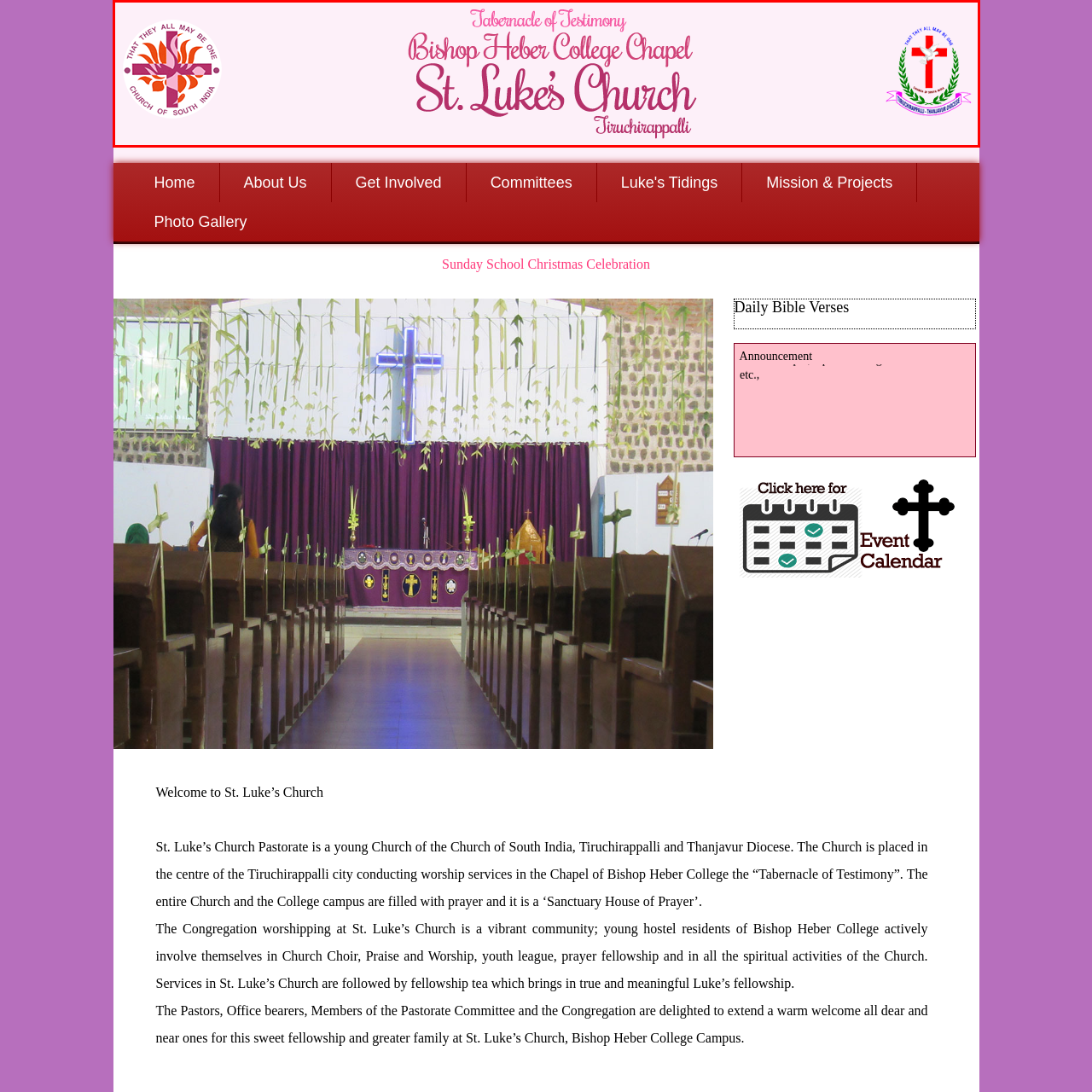Generate a detailed caption for the content inside the red bounding box.

The image showcases a beautifully designed banner for St. Luke's Church, located in Tiruchirappalli, nestled within the Bishop Heber College Chapel. The prominent text highlights the church’s name, "St. Luke's Church," written in an elegant, flowing pink script. Above it, the phrase "Tabernacle of Testimony" conveys a spiritual significance, suggesting a place of worship and community. 

On either side of the church's name, two distinct emblems represent the Church of South India. The left emblem features a stylized cross entwined with flowers and the message, "That They All May Be One," symbolizing unity and faith. The right emblem is adorned with leaves and a cross, further enhancing the theme of community and spiritual fellowship. The background of the banner is subtly colored, allowing the graphics and text to stand out, reflecting the nurturing and welcoming atmosphere of the church community.